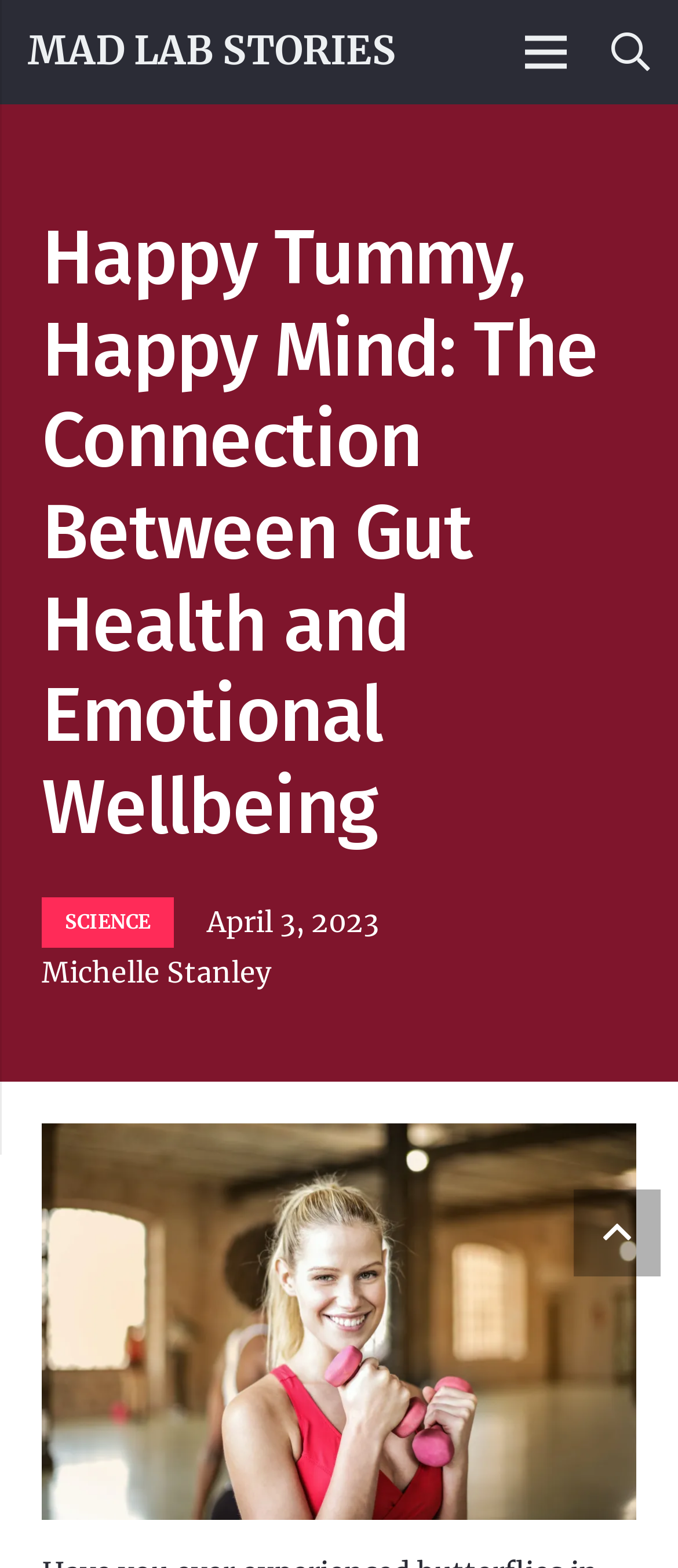Please determine the bounding box coordinates for the UI element described here. Use the format (top-left x, top-left y, bottom-right x, bottom-right y) with values bounded between 0 and 1: SCIENCE

[0.062, 0.572, 0.256, 0.604]